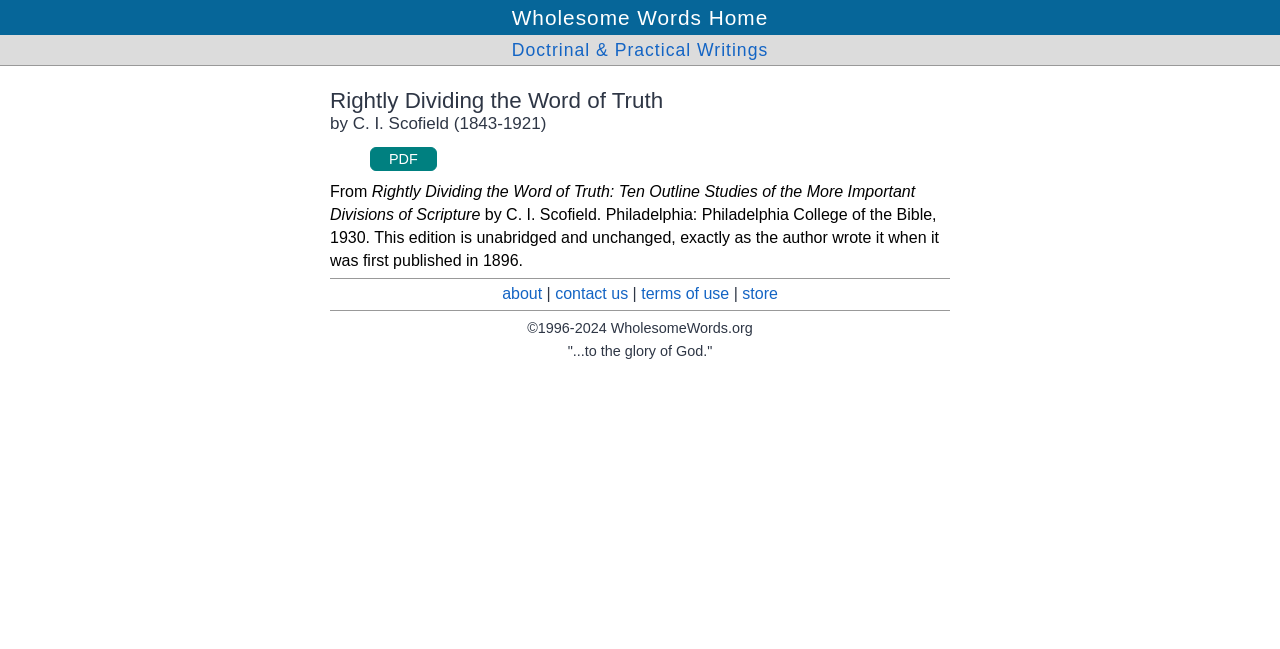Identify the bounding box for the described UI element. Provide the coordinates in (top-left x, top-left y, bottom-right x, bottom-right y) format with values ranging from 0 to 1: Apply Now

None